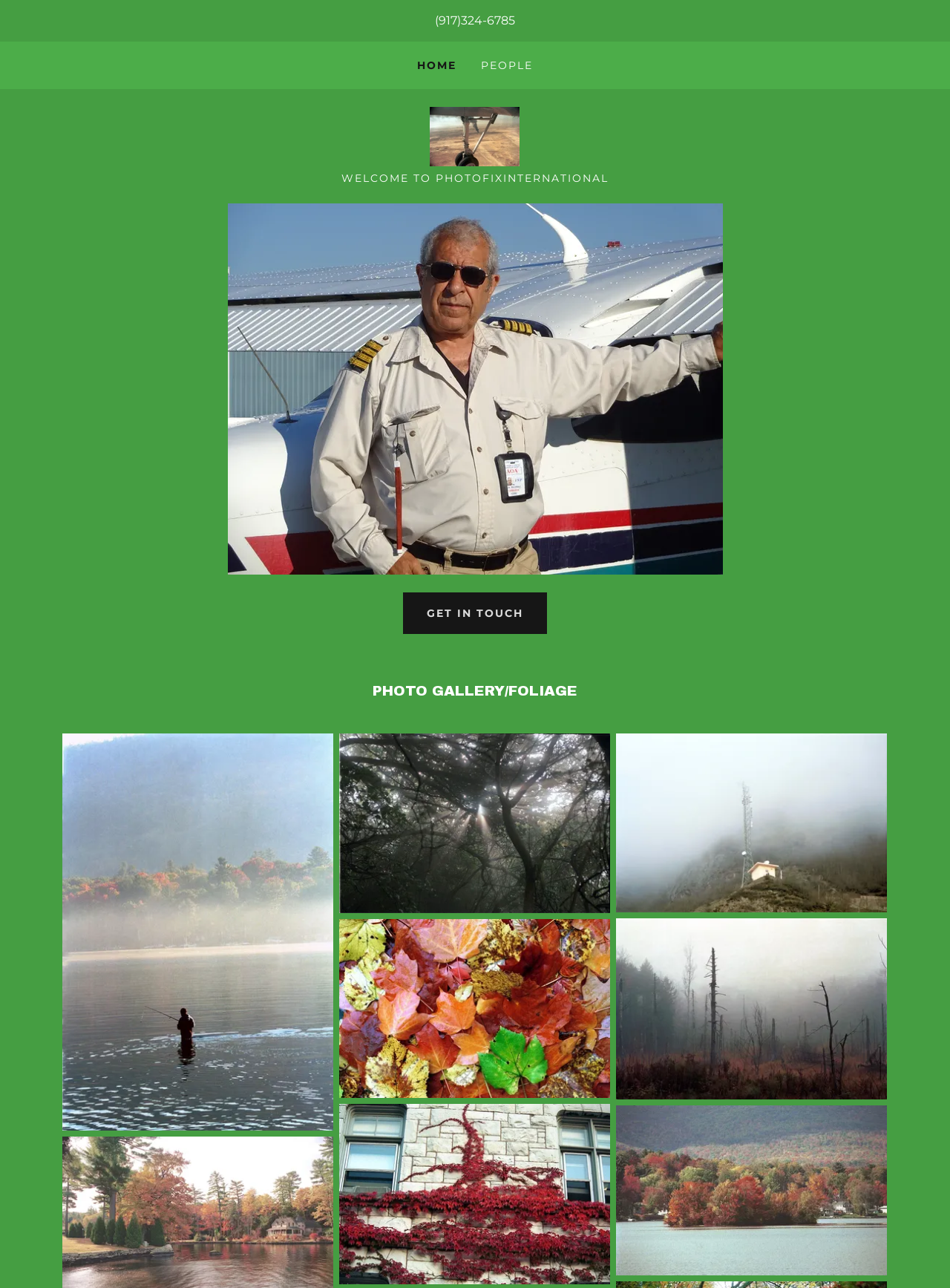Respond with a single word or phrase to the following question: What is the bounding box coordinate of the 'GET IN TOUCH' link?

[0.424, 0.46, 0.576, 0.492]